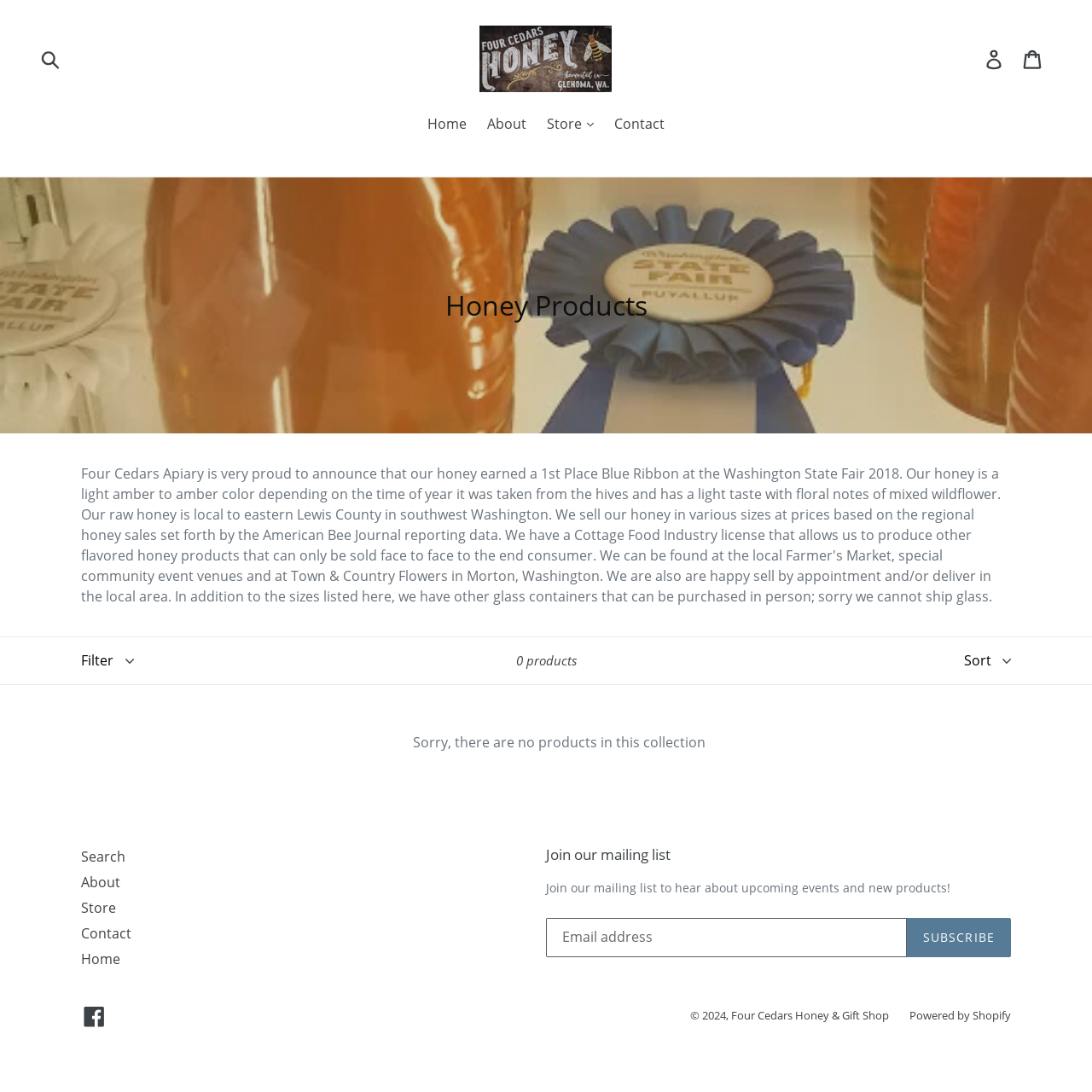Find and indicate the bounding box coordinates of the region you should select to follow the given instruction: "Go to the home page".

[0.384, 0.104, 0.435, 0.125]